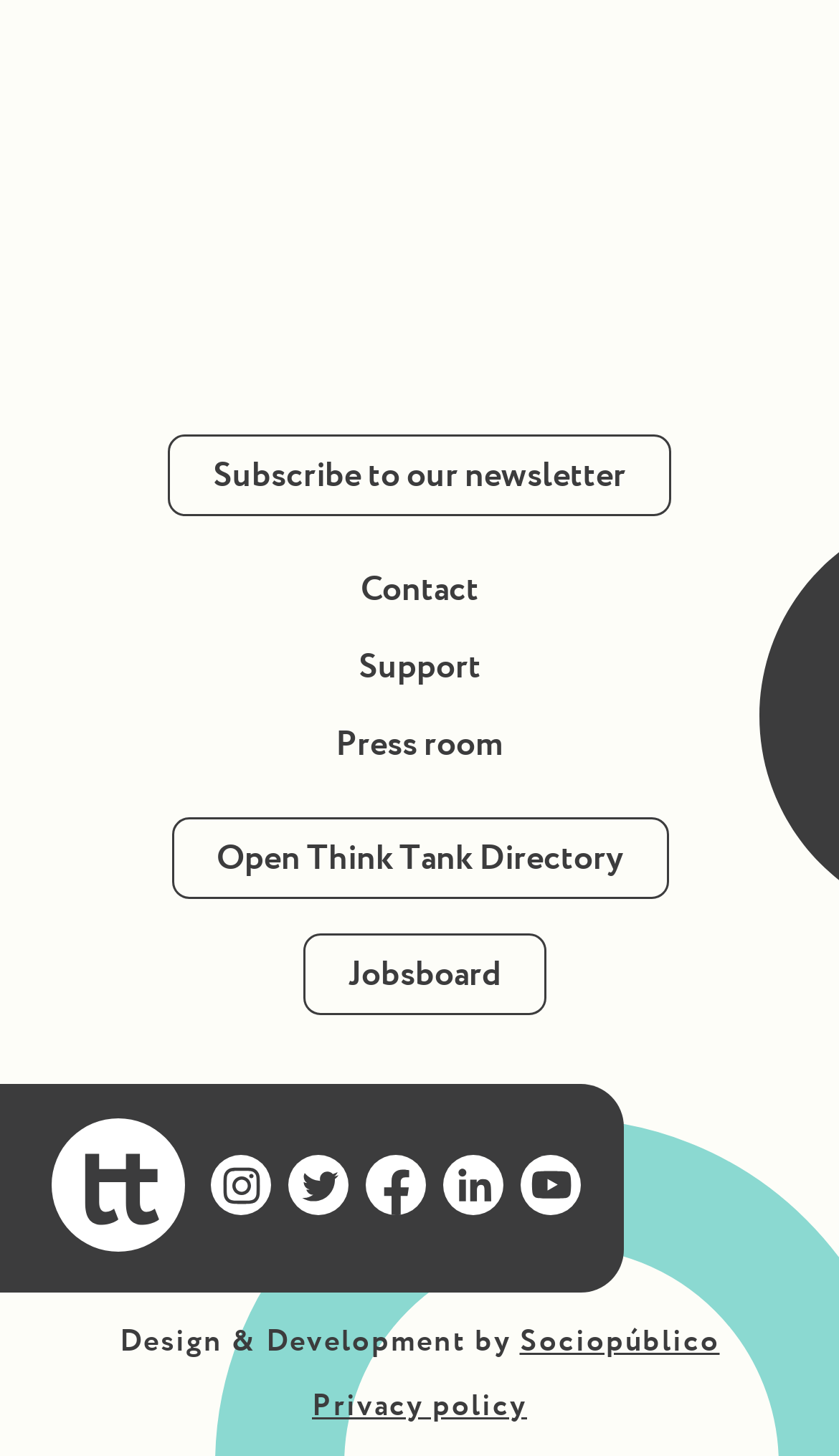Determine the bounding box coordinates of the clickable area required to perform the following instruction: "Read New Year, New Product! news". The coordinates should be represented as four float numbers between 0 and 1: [left, top, right, bottom].

None